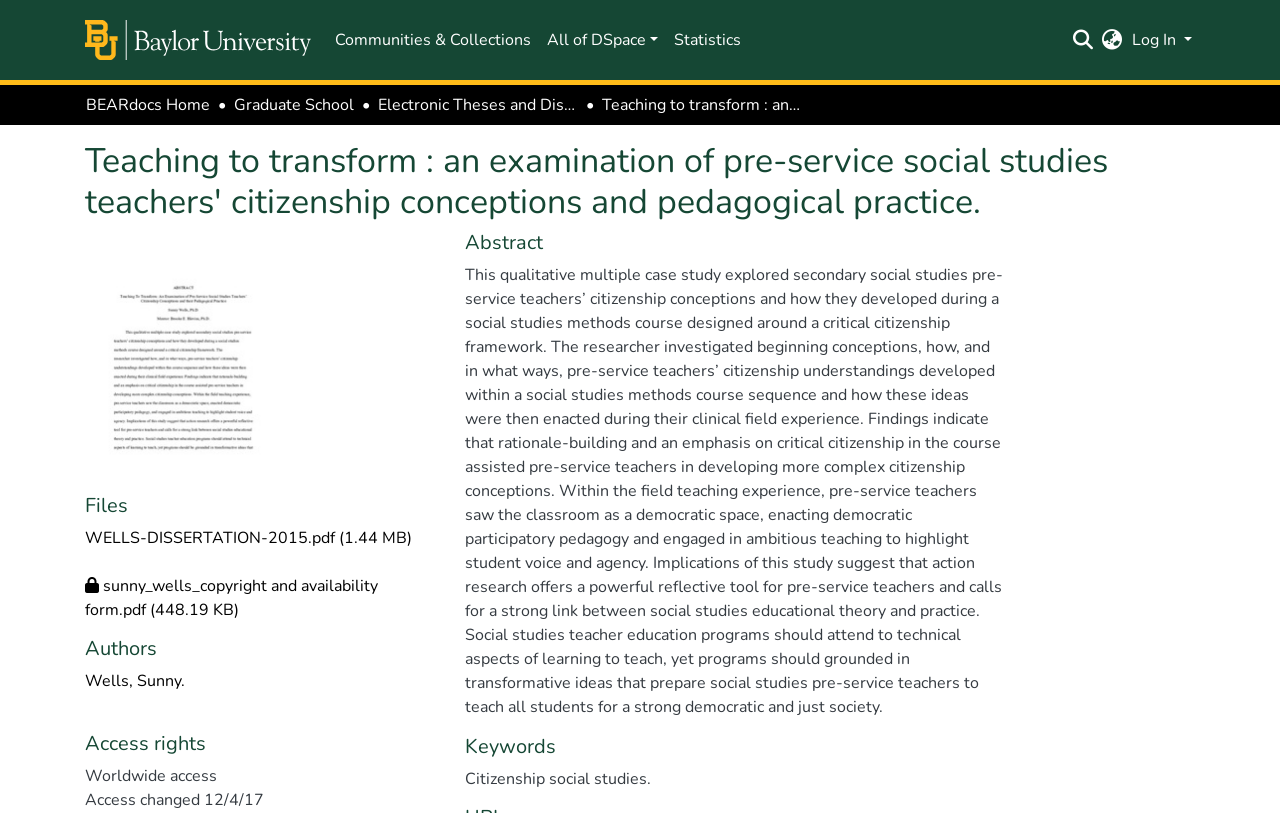Please identify the bounding box coordinates of the element that needs to be clicked to execute the following command: "Click the repository logo". Provide the bounding box using four float numbers between 0 and 1, formatted as [left, top, right, bottom].

[0.066, 0.018, 0.243, 0.08]